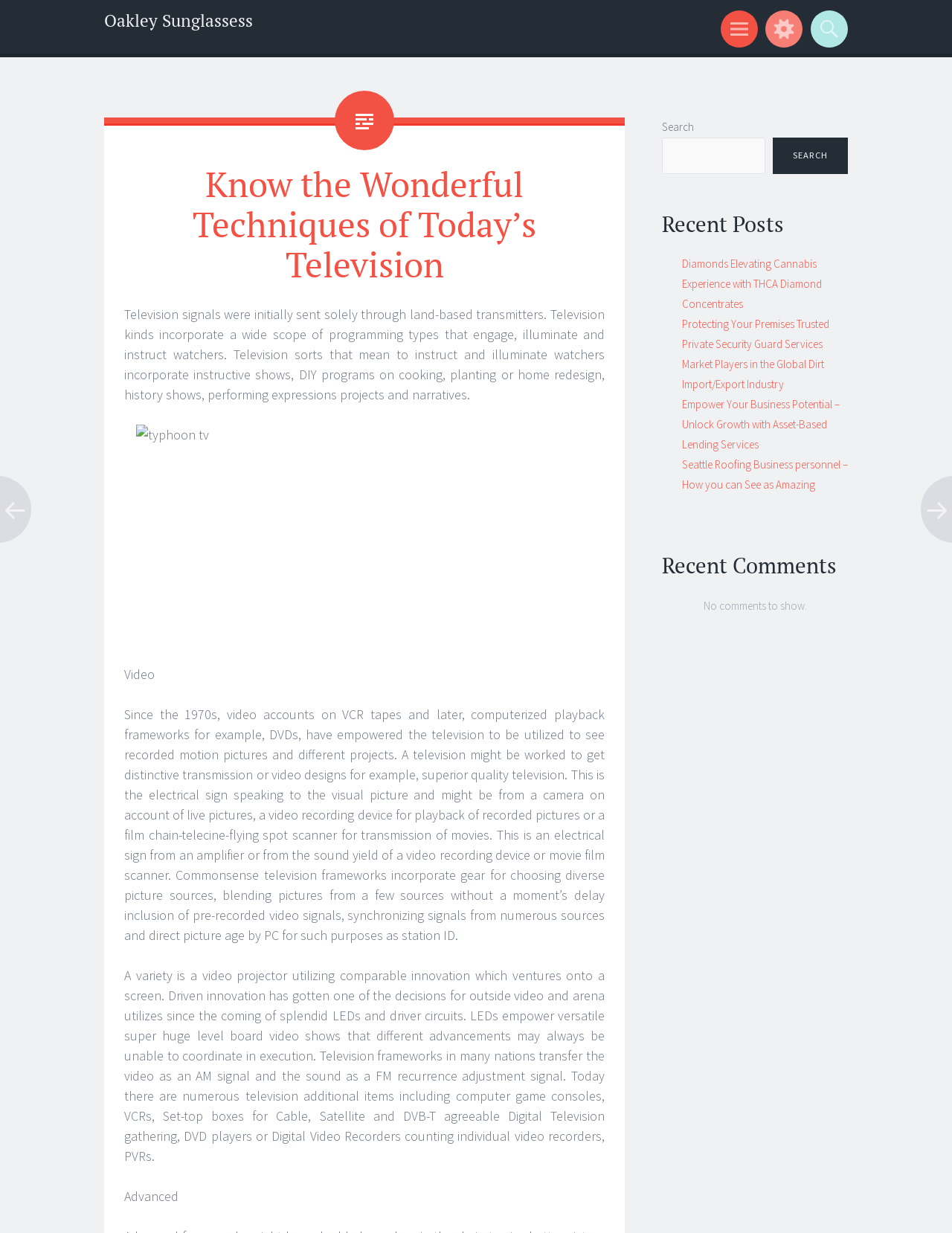What is the purpose of the search box?
Look at the screenshot and respond with a single word or phrase.

To search the website